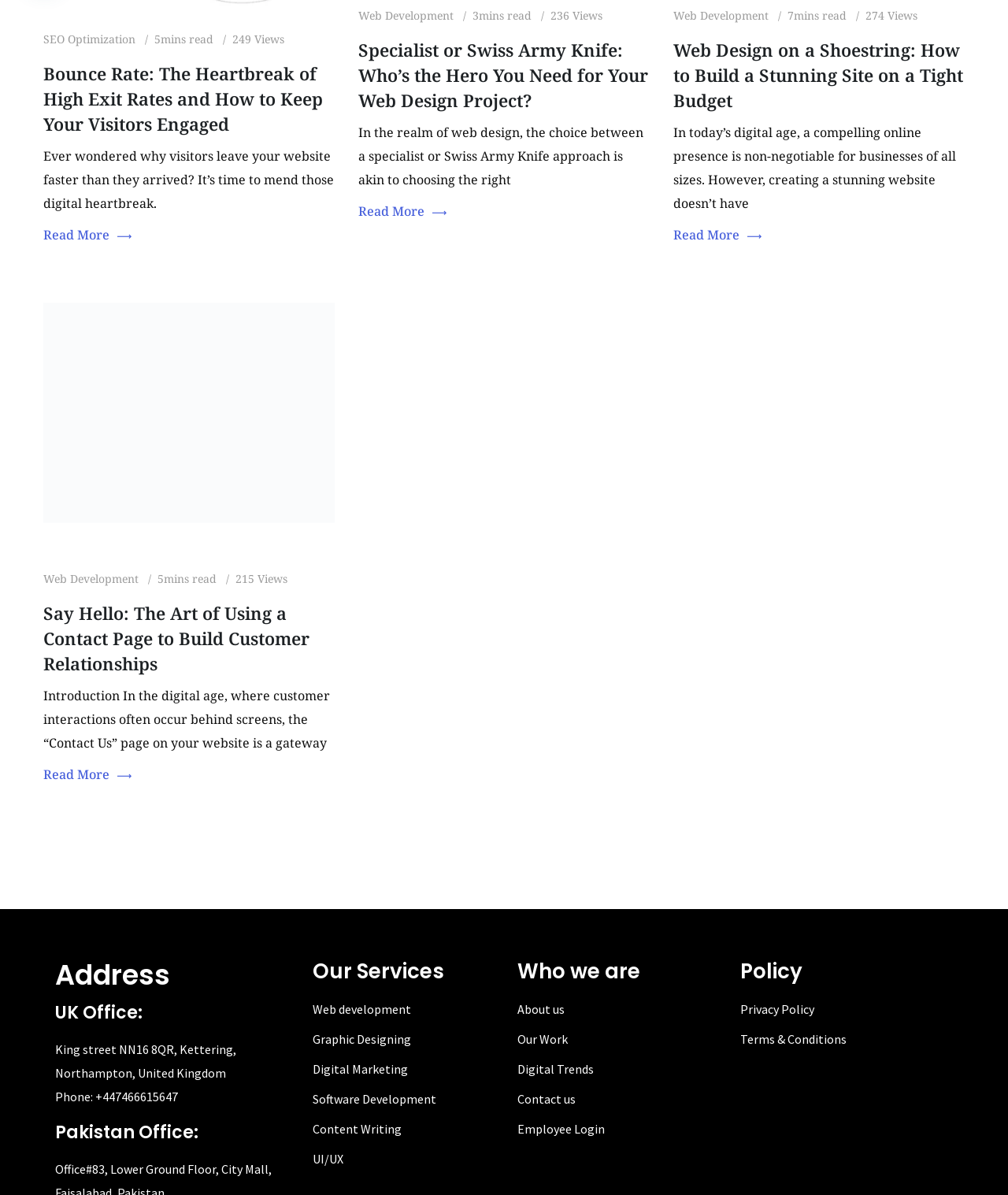Please identify the bounding box coordinates of the area I need to click to accomplish the following instruction: "Click on the link to learn about Web Development".

[0.355, 0.007, 0.45, 0.019]